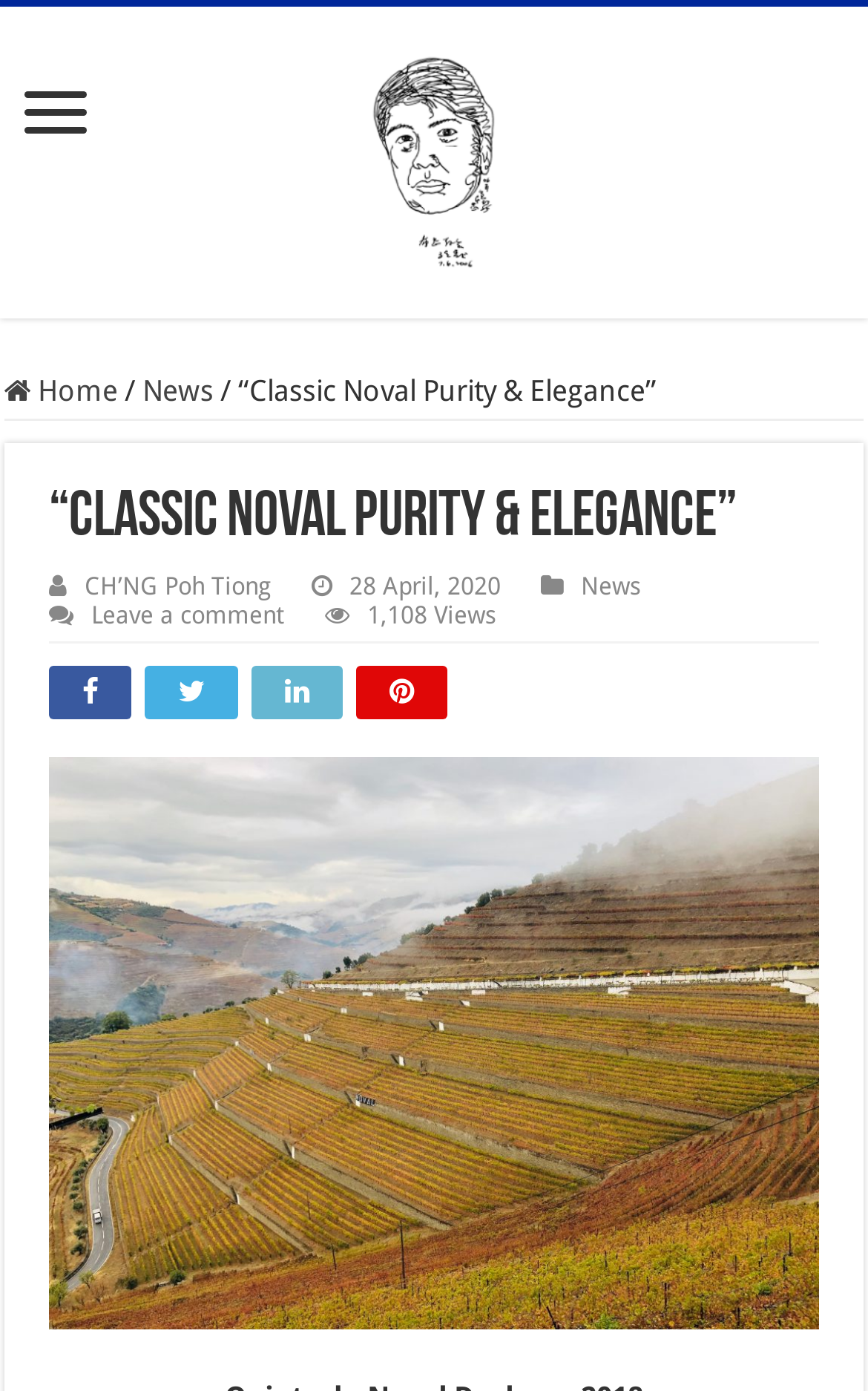What is the date of this article?
Based on the image, answer the question with as much detail as possible.

I found the date by looking at the StaticText element with the text '28 April, 2020', which is located below the heading element and is likely to be the date of the article.